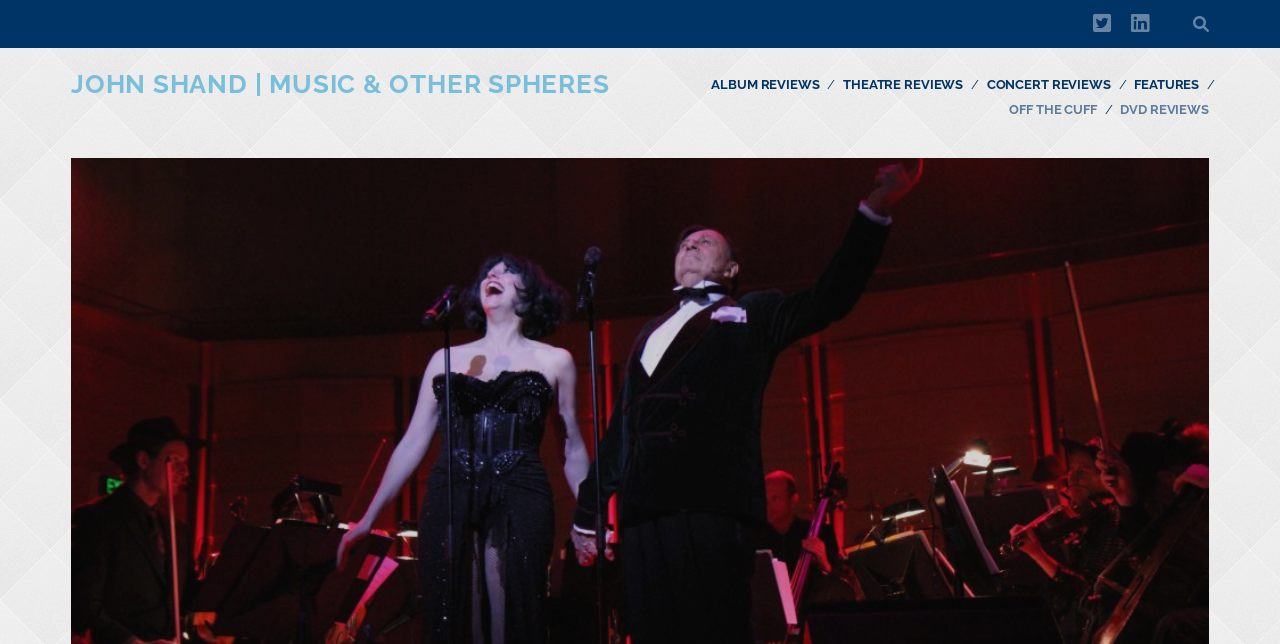Please specify the bounding box coordinates of the region to click in order to perform the following instruction: "Go to Events".

None